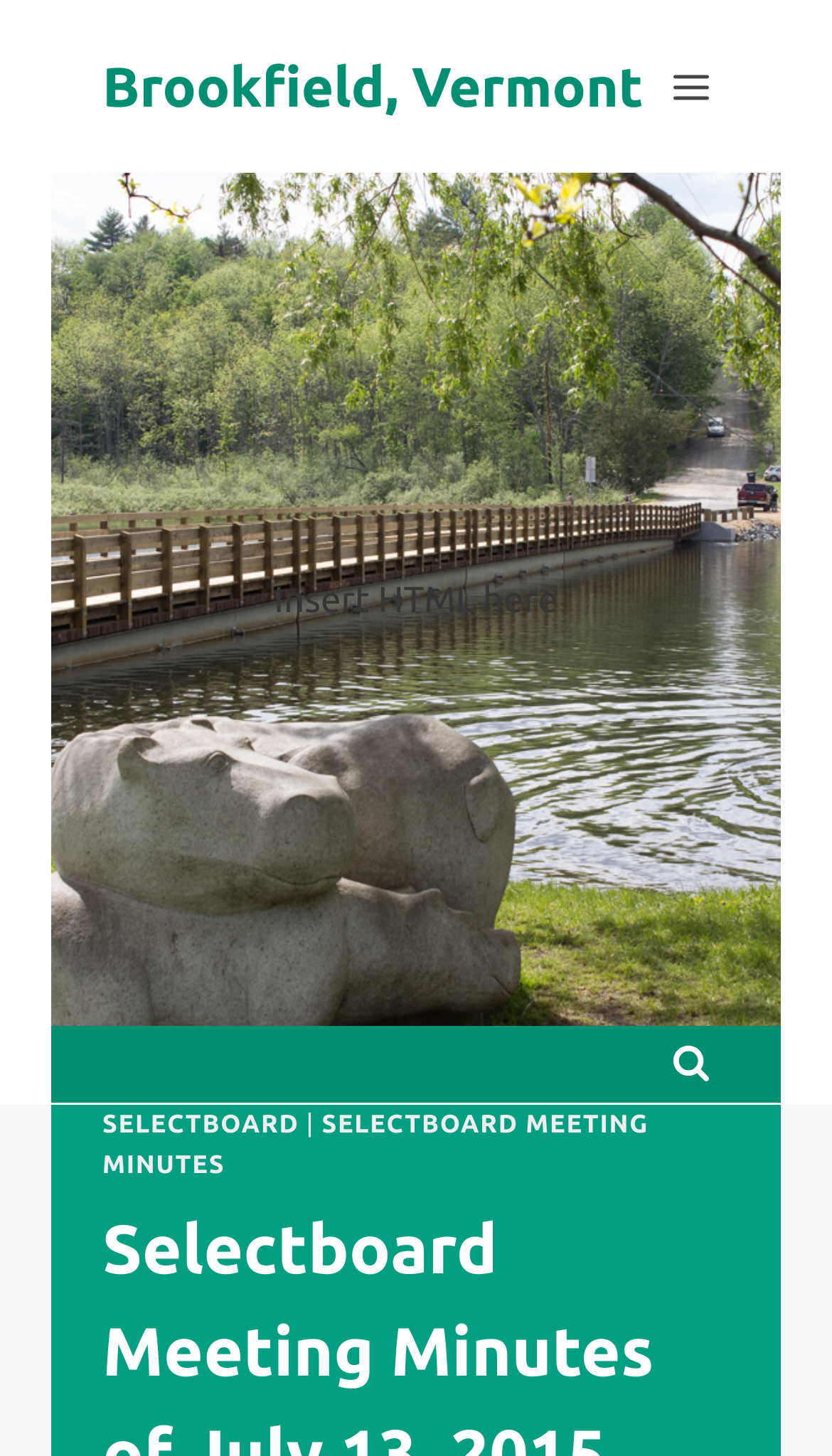Explain the webpage's design and content in an elaborate manner.

The webpage appears to be a meeting minutes document from the Selectboard of Brookfield, Vermont, dated July 13, 2015. At the top, there is a link to "Brookfield, Vermont" and a button to "Open menu" situated to its right. 

Below these elements, there is a static text "Insert HTML here" which seems to be a placeholder or an instruction. 

Further down, there is a button to "View Search Form" located near the bottom of the page. 

On the left side of the page, there are three links stacked vertically: "SELECTBOARD", "SELECTBOARD MEETING MINUTES", with a vertical bar "|" separating the first two links.